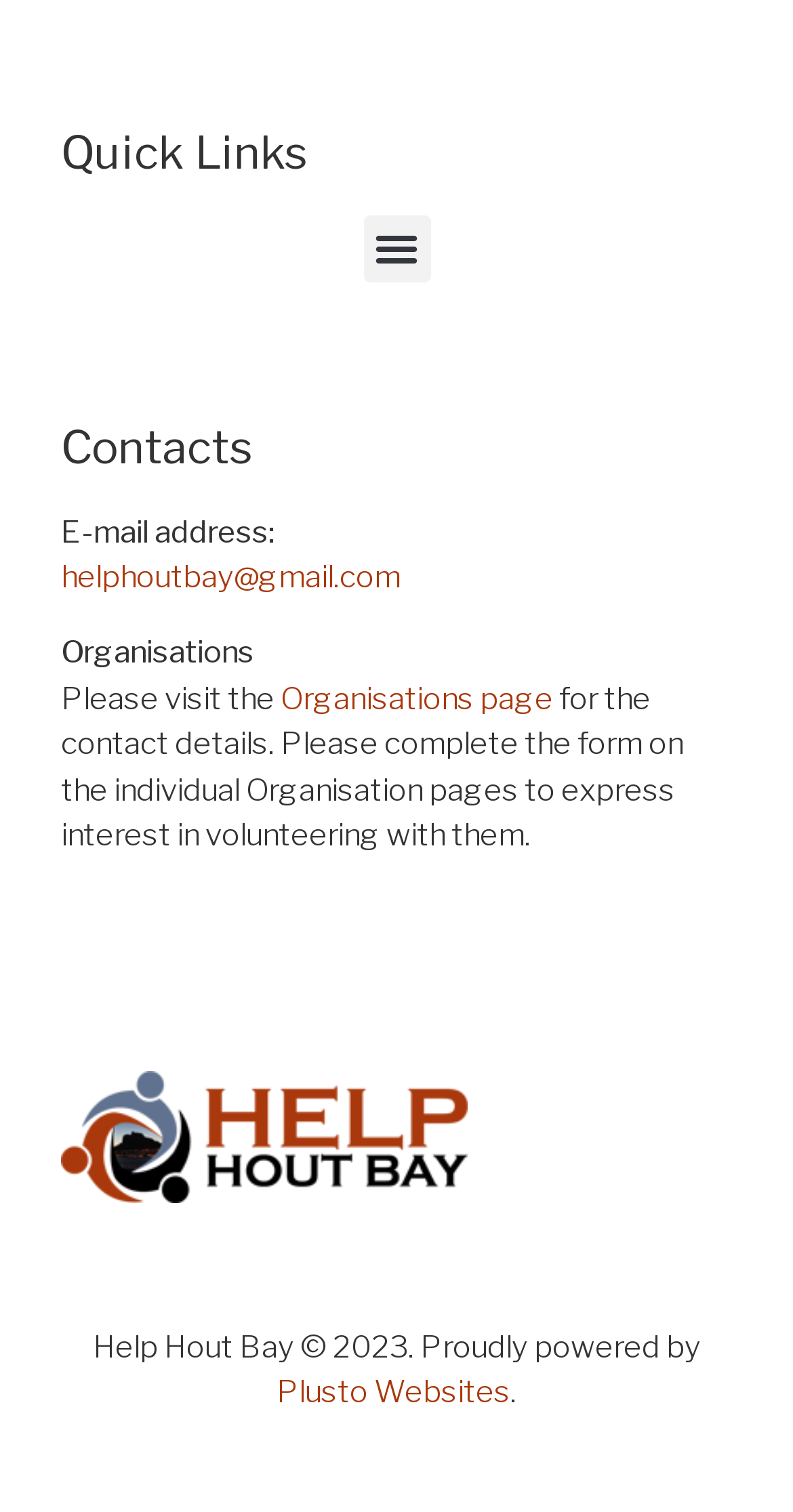Using the details in the image, give a detailed response to the question below:
What is the name of the website builder?

I found the name of the website builder by looking at the footer of the webpage, where it says 'Proudly powered by Plusto Websites.' This indicates that Plusto Websites is the platform that built the website.